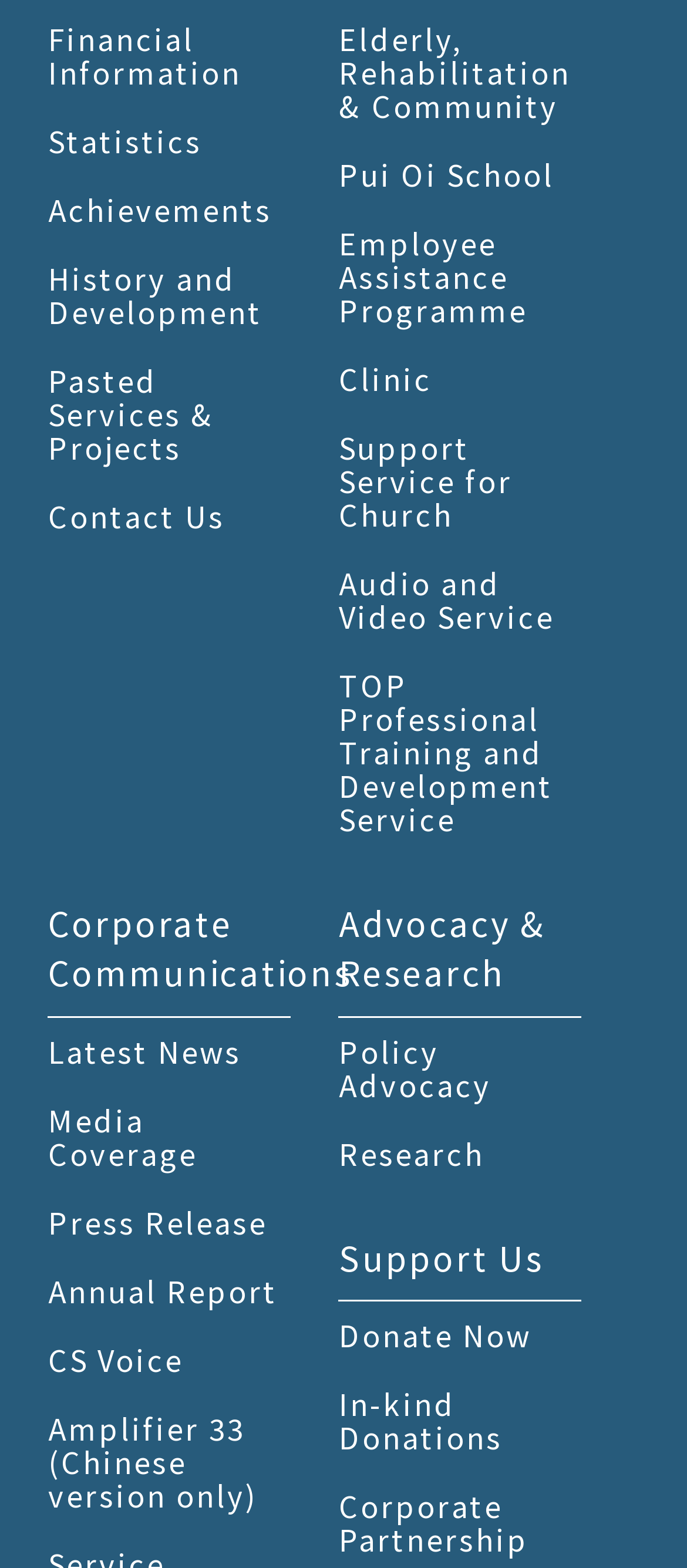From the element description Amplifier 33 (Chinese version only), predict the bounding box coordinates of the UI element. The coordinates must be specified in the format (top-left x, top-left y, bottom-right x, bottom-right y) and should be within the 0 to 1 range.

[0.07, 0.889, 0.423, 0.976]